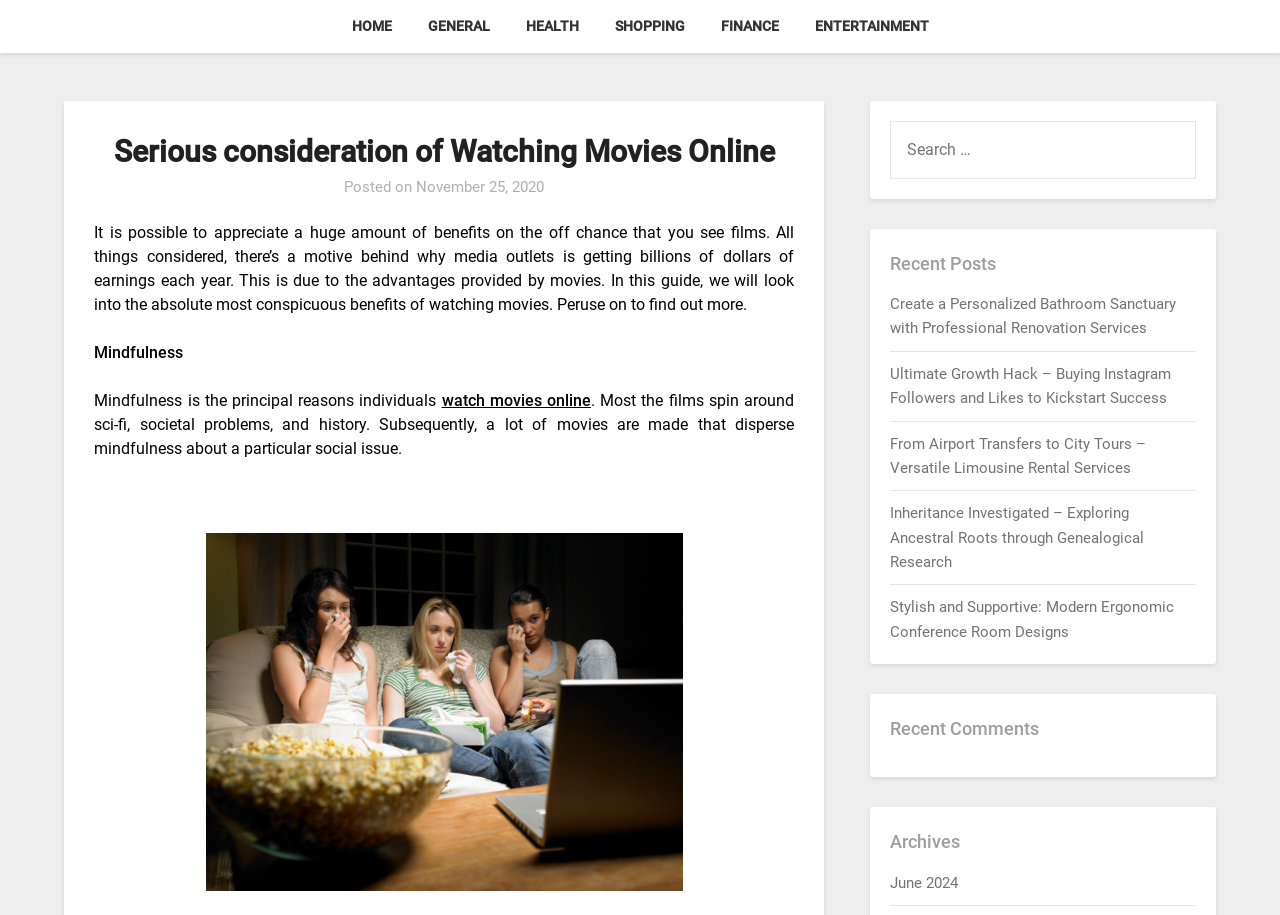Can you find and provide the title of the webpage?

Serious consideration of Watching Movies Online